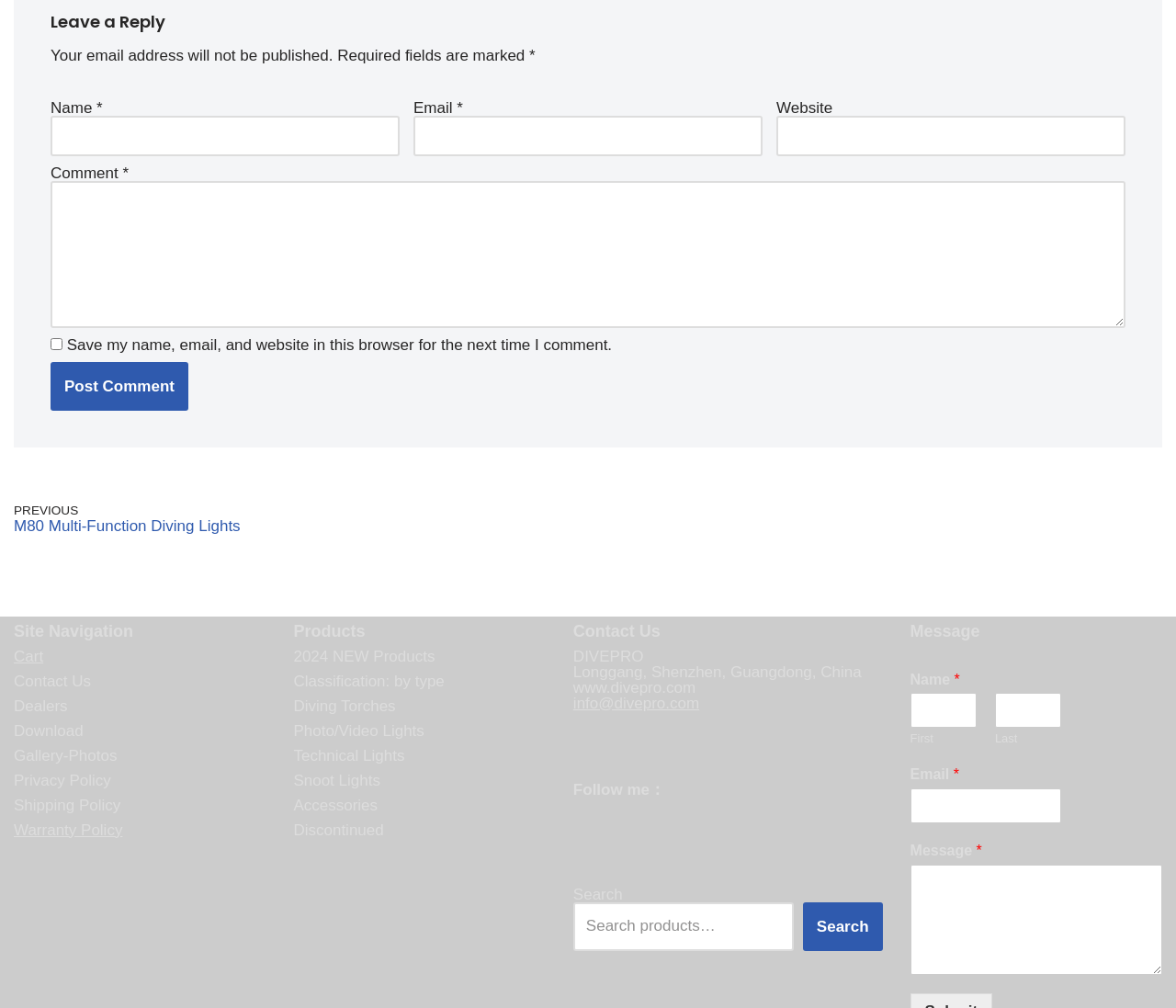Please give a one-word or short phrase response to the following question: 
What is the purpose of the search box?

Searching the website